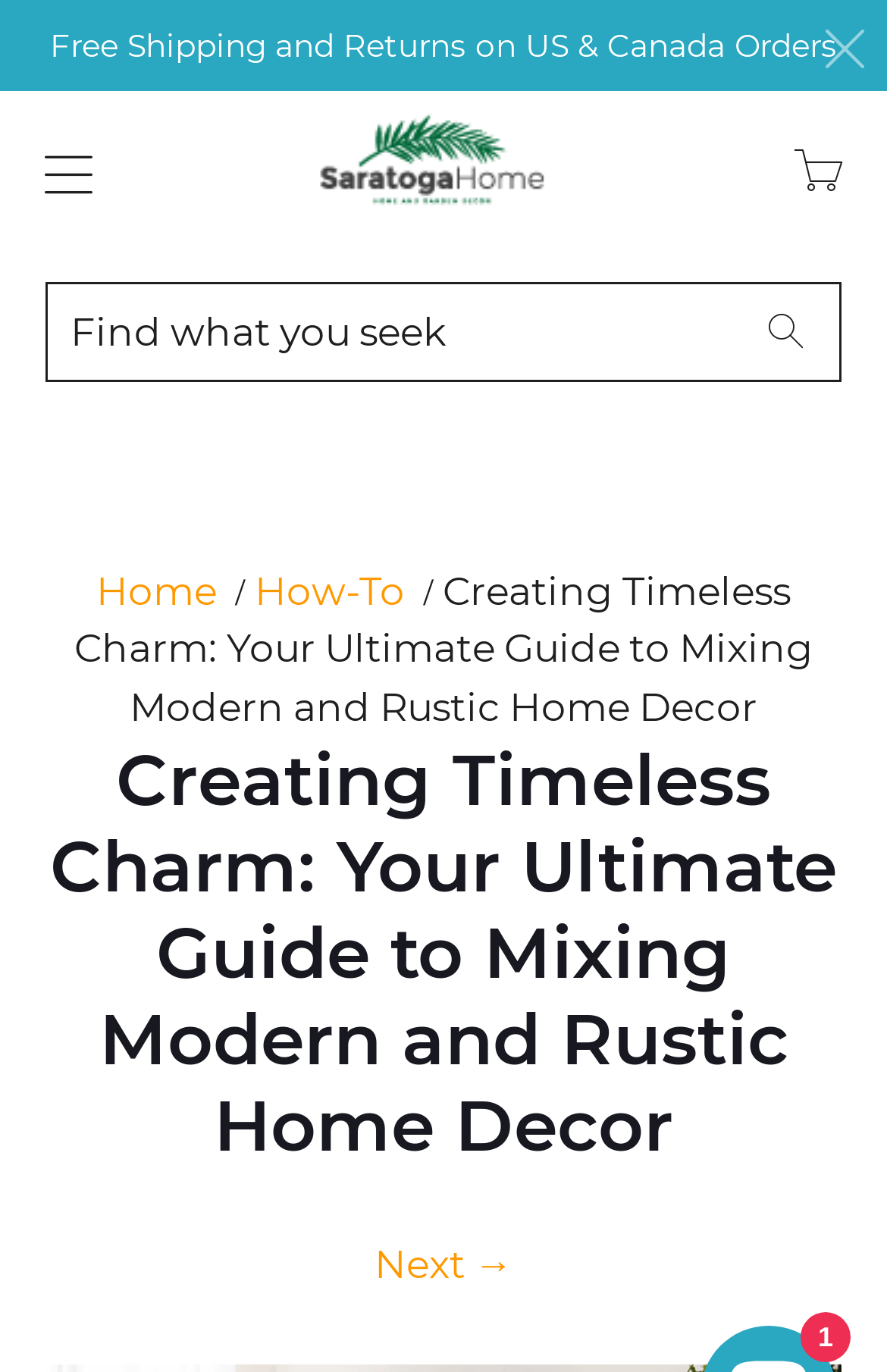Provide the bounding box coordinates in the format (top-left x, top-left y, bottom-right x, bottom-right y). All values are floating point numbers between 0 and 1. Determine the bounding box coordinate of the UI element described as: 𐌢

None